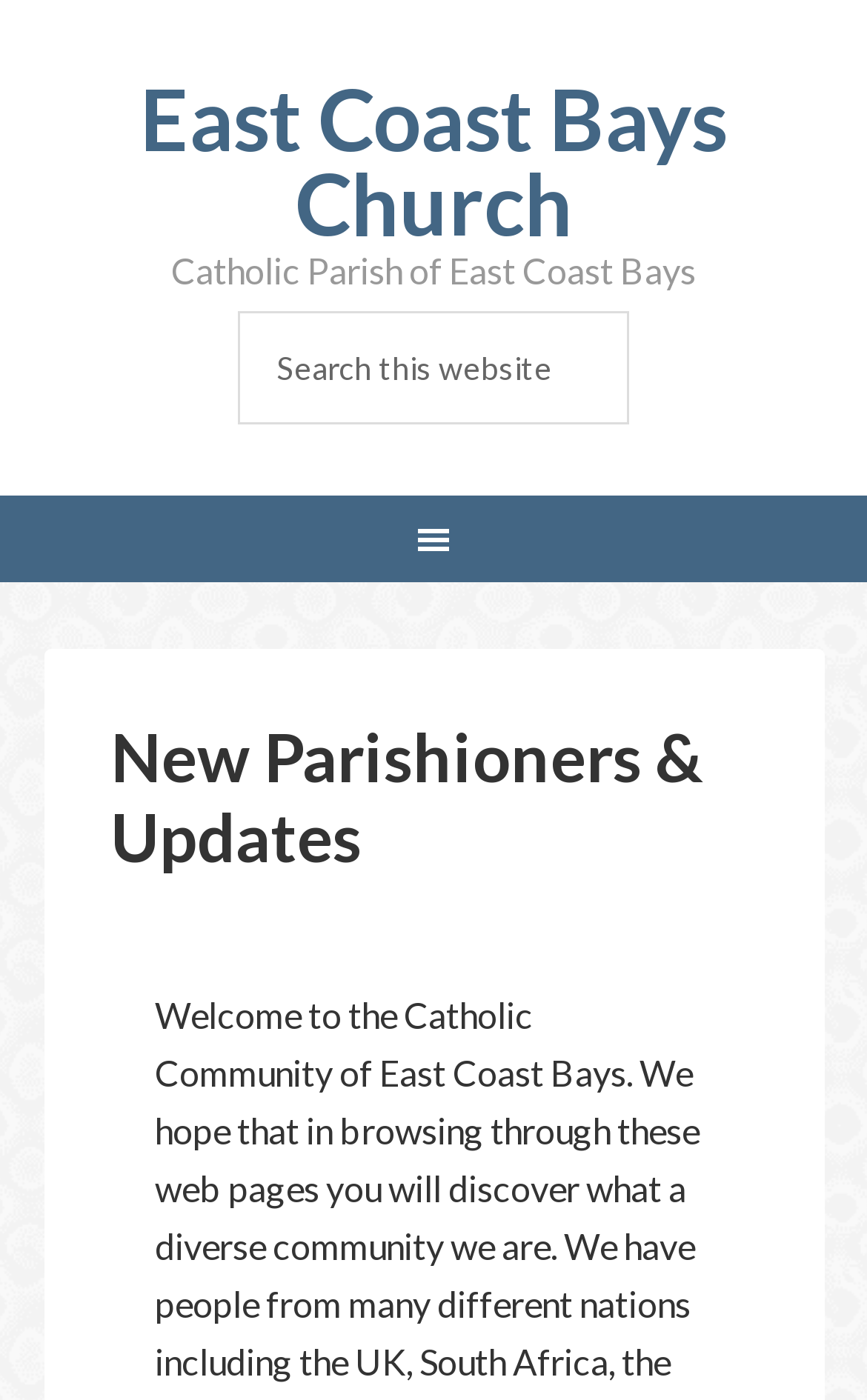What can be done on this website?
Look at the image and construct a detailed response to the question.

The webpage has a search function, which can be found in the top right corner of the webpage. This search function allows users to search for specific content within the website.